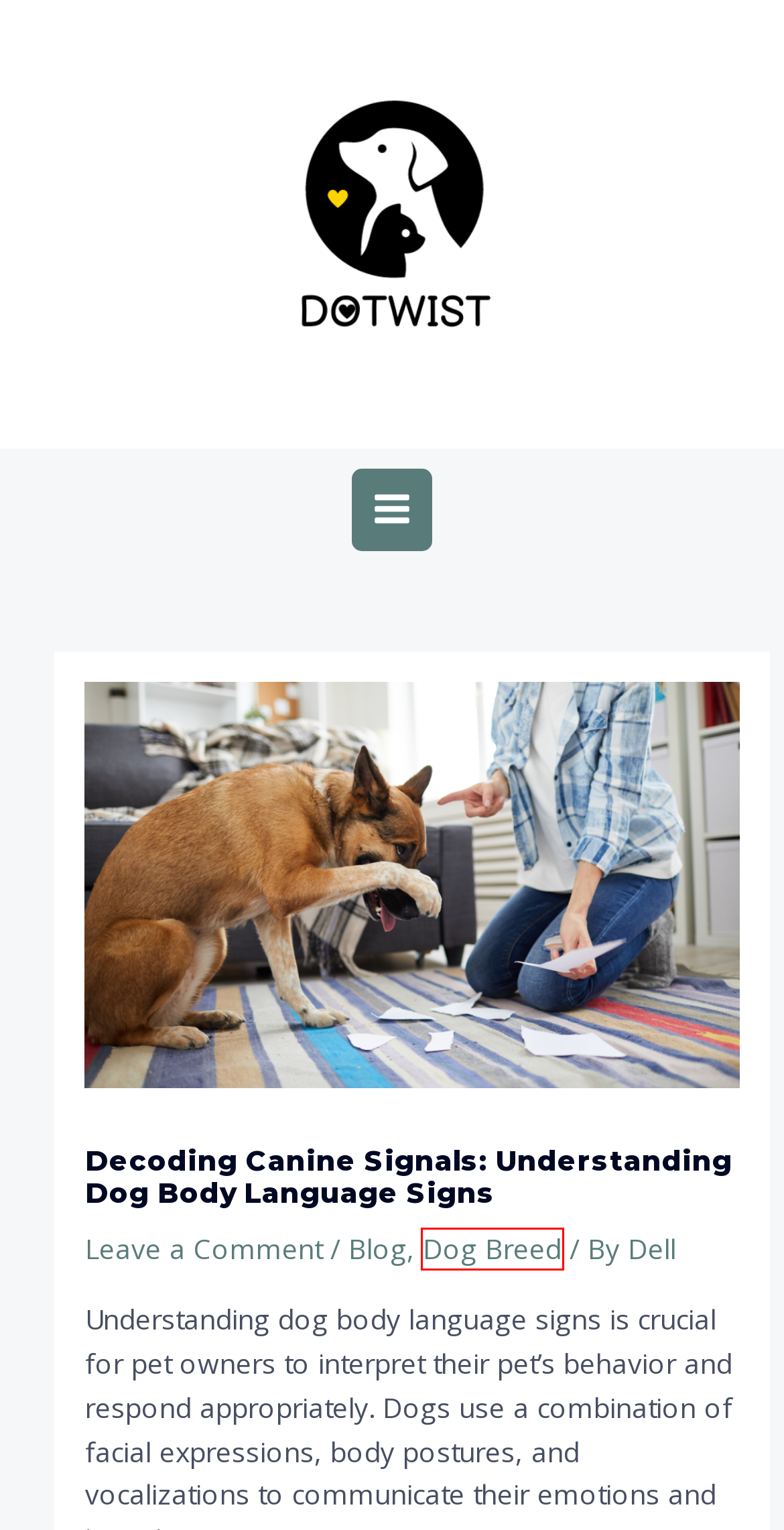Given a screenshot of a webpage with a red bounding box highlighting a UI element, determine which webpage description best matches the new webpage that appears after clicking the highlighted element. Here are the candidates:
A. Contact - Dogtwist
B. About - Dogtwist
C. Dog Breed Archives - Dogtwist
D. Services - Dogtwist
E. Reviews - Dogtwist
F. Blog Archives - Dogtwist
G. Ultimate Source for Everything Dog - Dogtwist
H. Find the Perfect Dog Crate Size for Effective Training

C